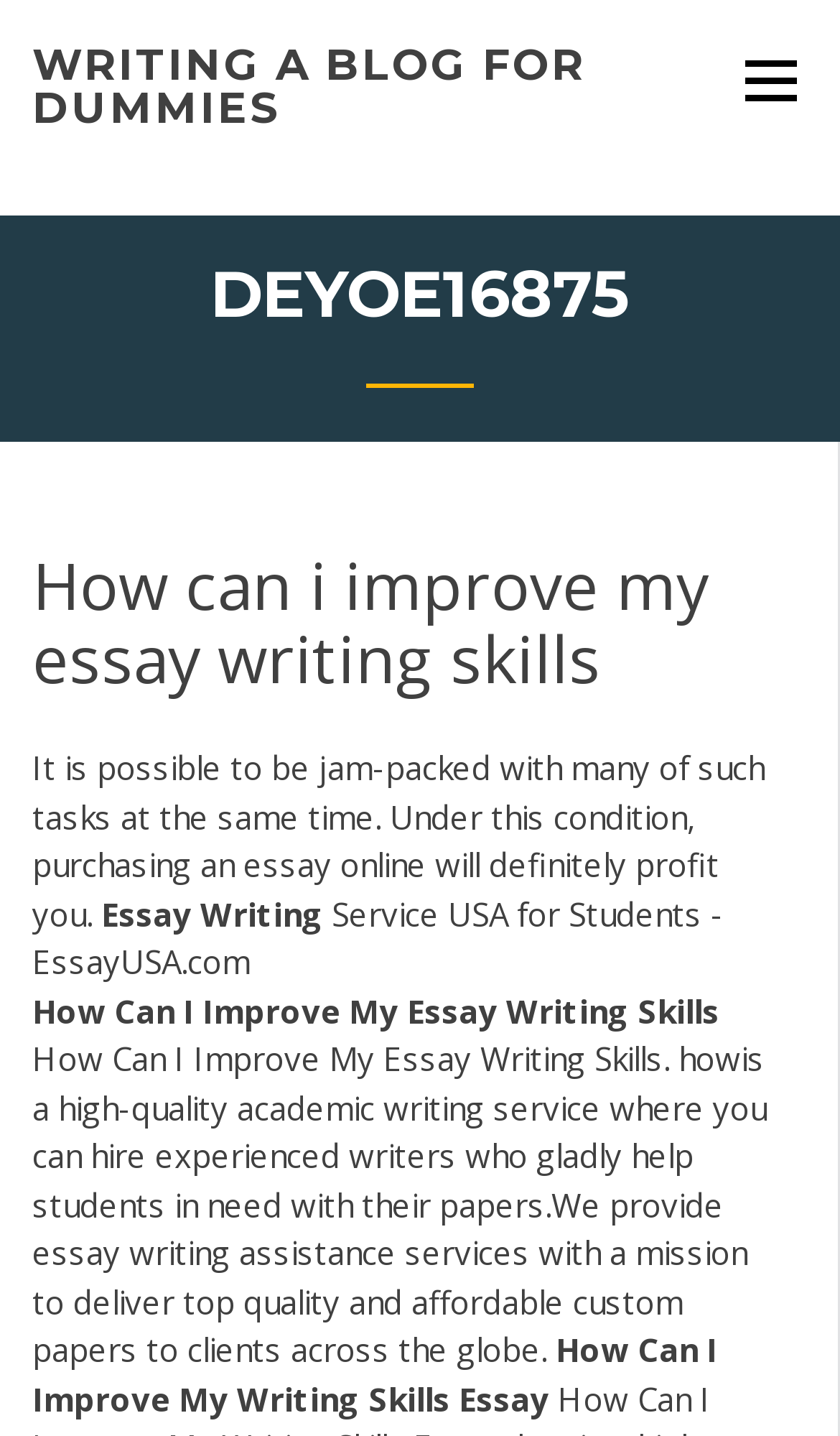Using the information shown in the image, answer the question with as much detail as possible: What is the mission of the essay writing service?

The mission of the essay writing service can be found in the StaticText element with the text 'How Can I Improve My Essay Writing Skills. ...We provide essay writing assistance services with a mission to deliver top quality and affordable custom papers to clients across the globe.' which is a child element of the heading 'DEYOE16875'.